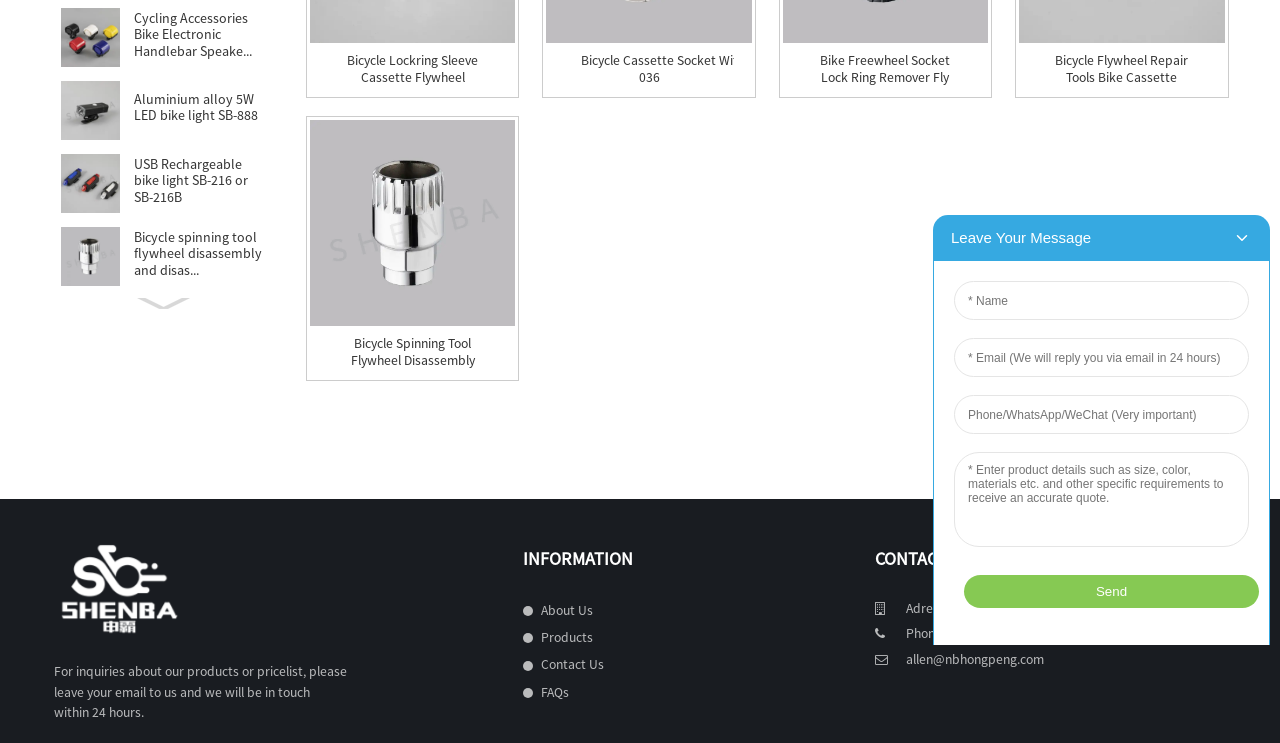Identify and provide the bounding box coordinates of the UI element described: "alt="footlogo"". The coordinates should be formatted as [left, top, right, bottom], with each number being a float between 0 and 1.

[0.042, 0.776, 0.144, 0.807]